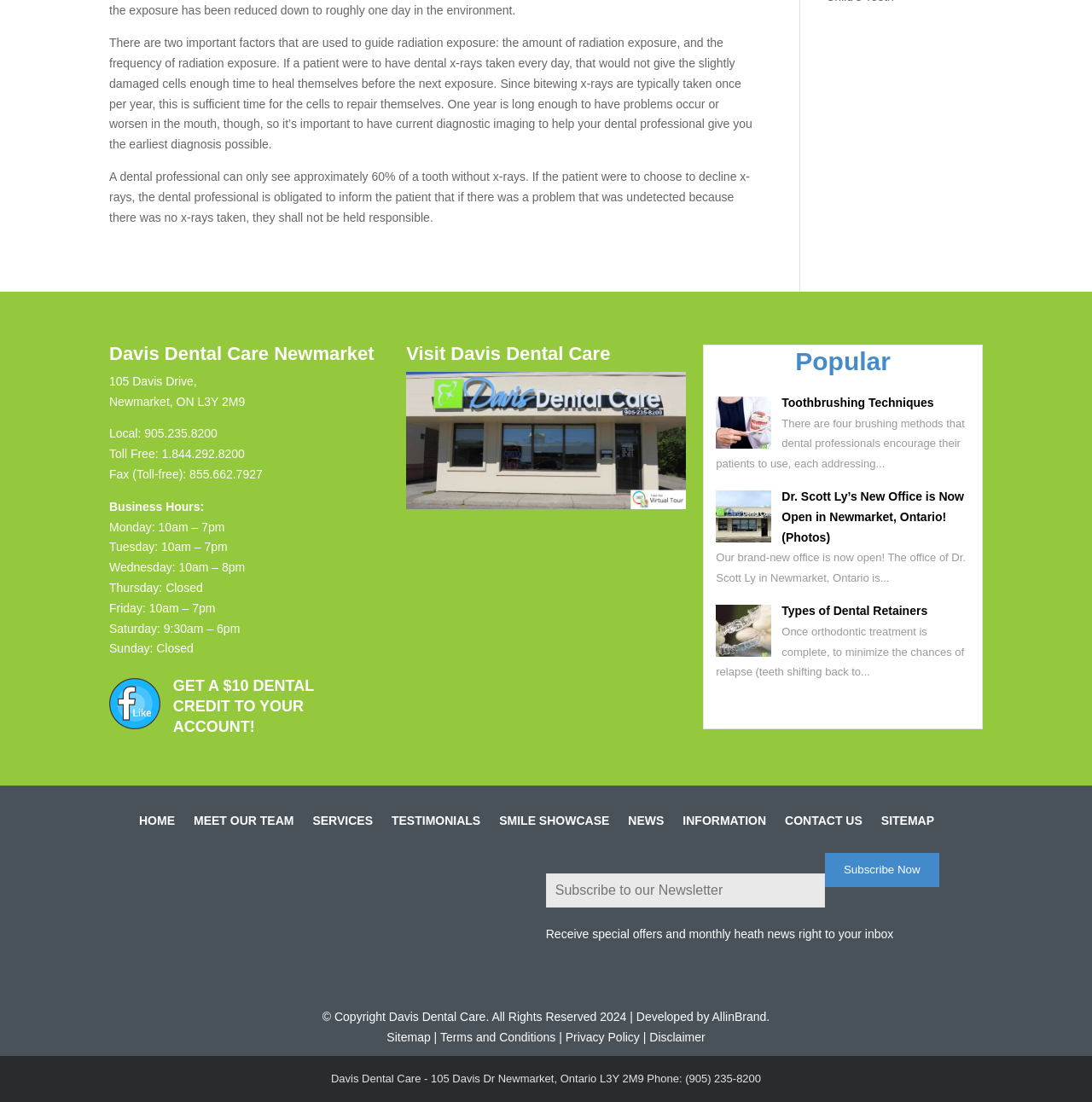Determine the bounding box of the UI element mentioned here: "Types of Dental Retainers". The coordinates must be in the format [left, top, right, bottom] with values ranging from 0 to 1.

[0.716, 0.548, 0.849, 0.56]